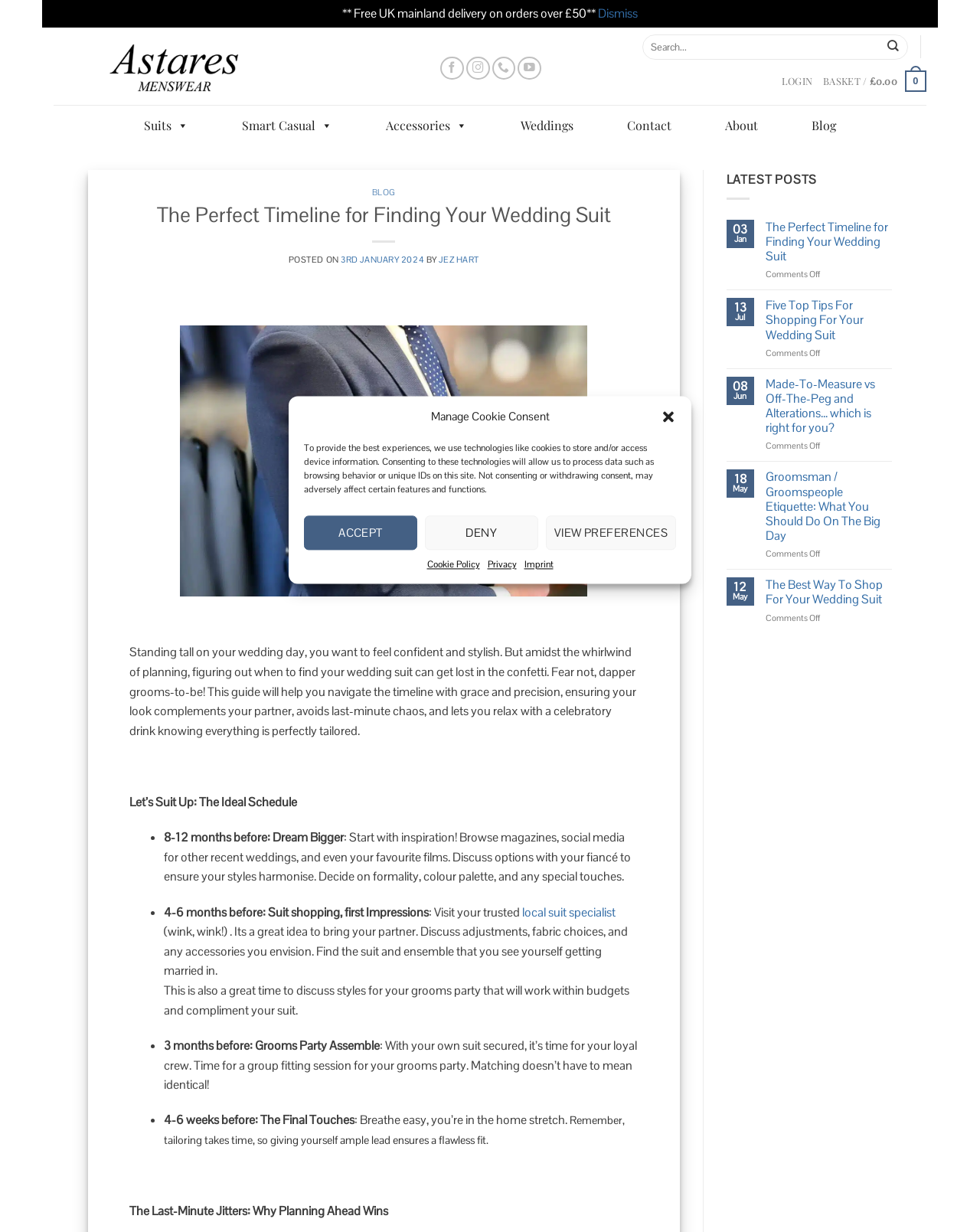Locate the bounding box coordinates of the UI element described by: "Smart Casual". The bounding box coordinates should consist of four float numbers between 0 and 1, i.e., [left, top, right, bottom].

[0.239, 0.09, 0.347, 0.114]